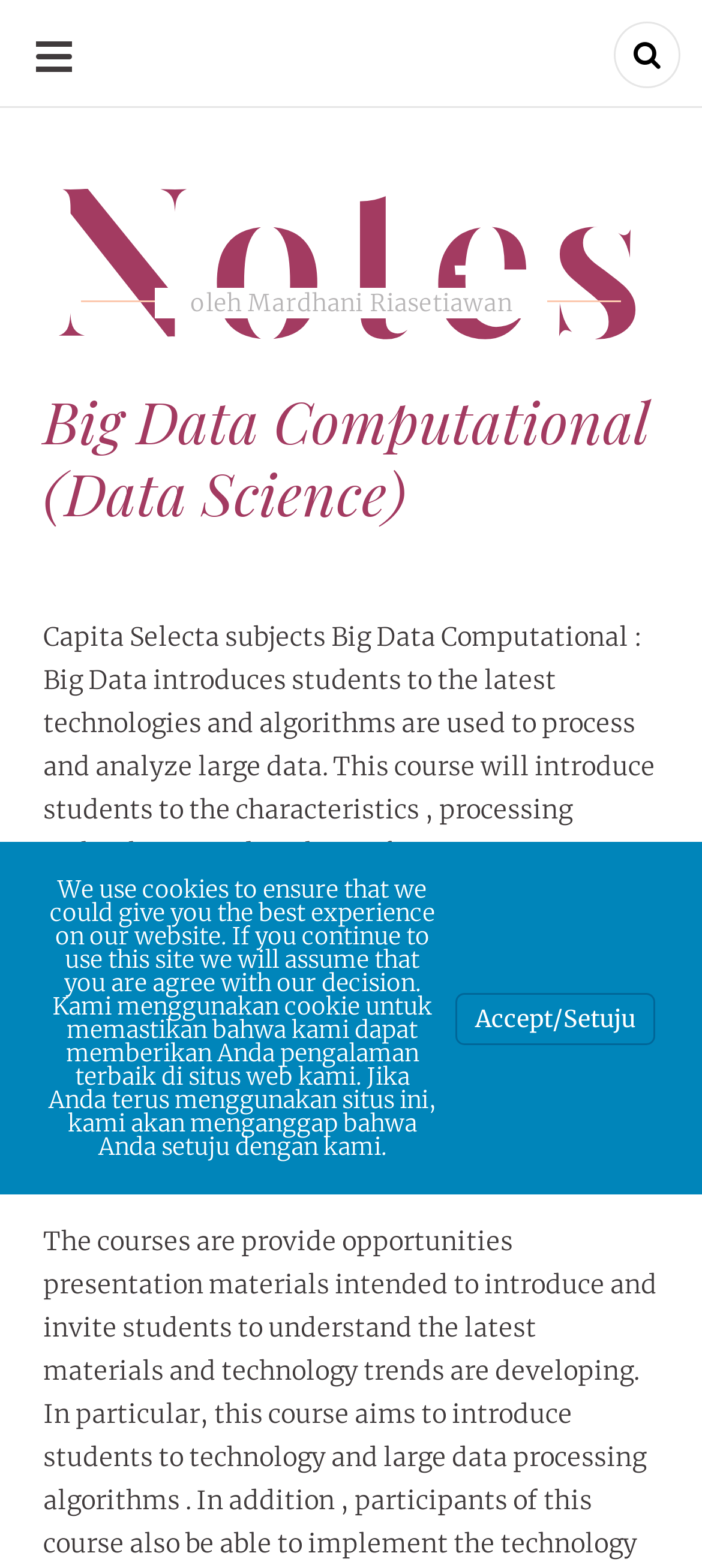What is the language of the cookie policy?
Please interpret the details in the image and answer the question thoroughly.

The language of the cookie policy is both English and Indonesian, as the text 'We use cookies to ensure that we could give you the best experience on our website...' is in English, and 'Kami menggunakan cookie untuk memastikan bahwa kami dapat memberikan Anda pengalaman terbaik di situs web kami...' is in Indonesian.